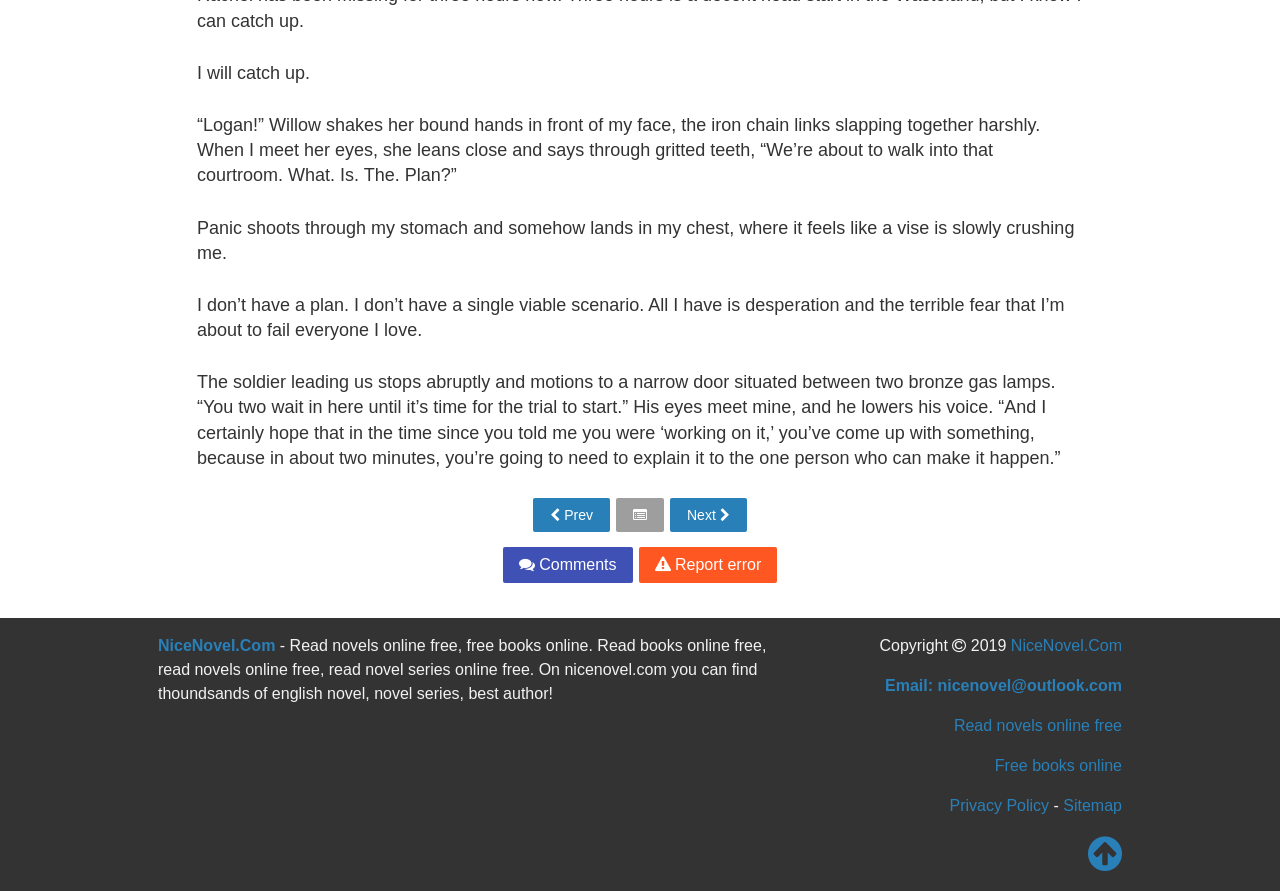Find the bounding box of the UI element described as follows: "Read novels online free".

[0.745, 0.805, 0.877, 0.824]